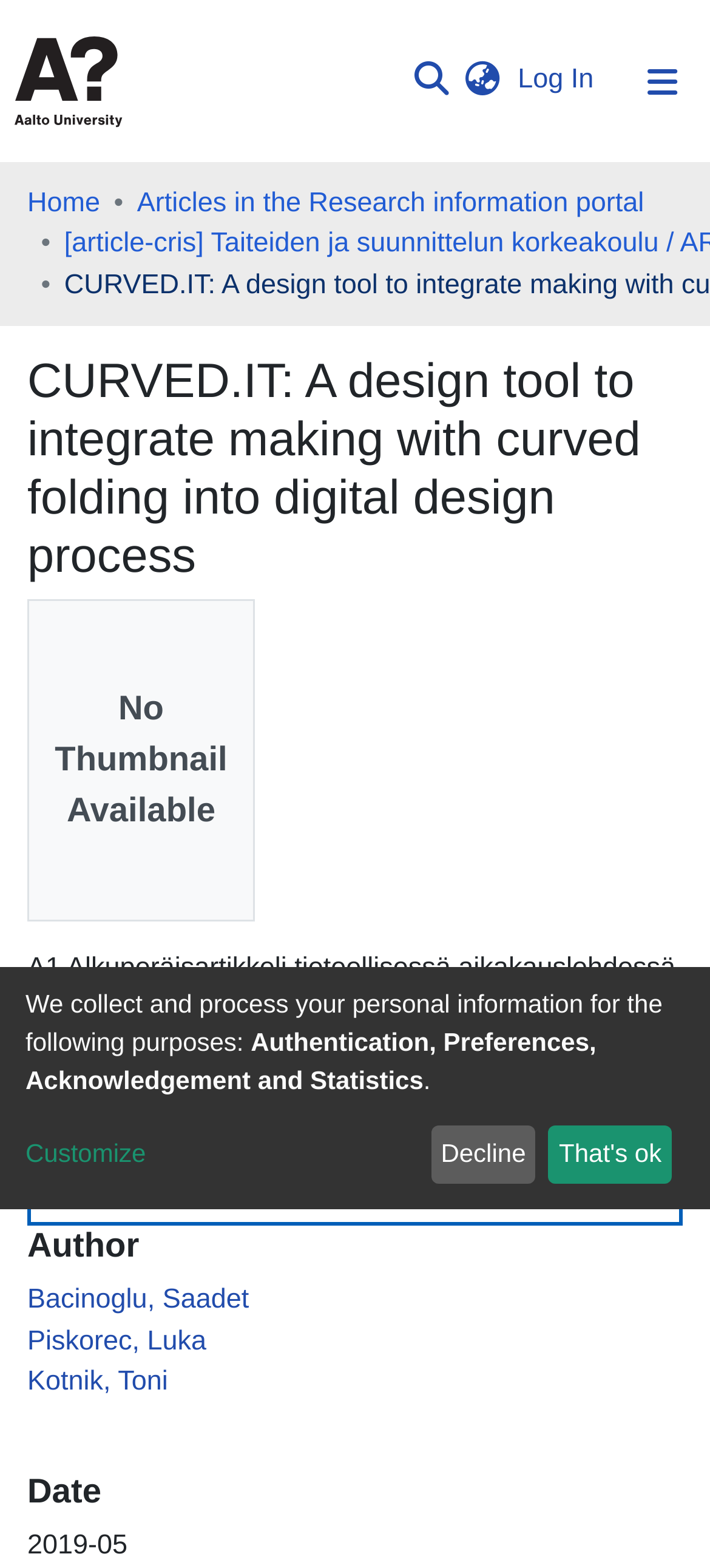Provide the bounding box coordinates for the specified HTML element described in this description: "aria-label="Toggle navigation"". The coordinates should be four float numbers ranging from 0 to 1, in the format [left, top, right, bottom].

[0.865, 0.03, 1.0, 0.074]